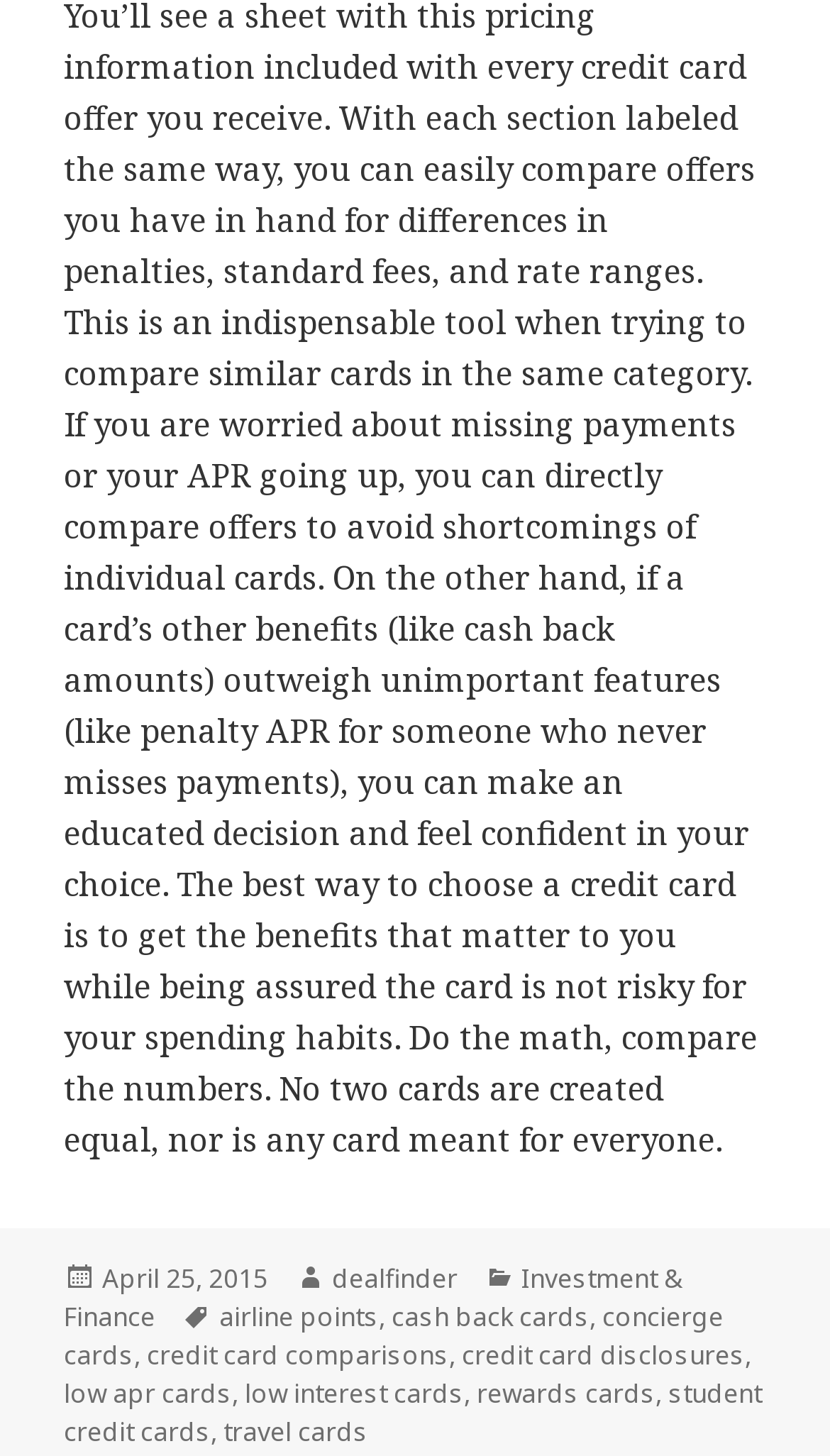Could you highlight the region that needs to be clicked to execute the instruction: "Visit author's page"?

[0.4, 0.866, 0.551, 0.892]